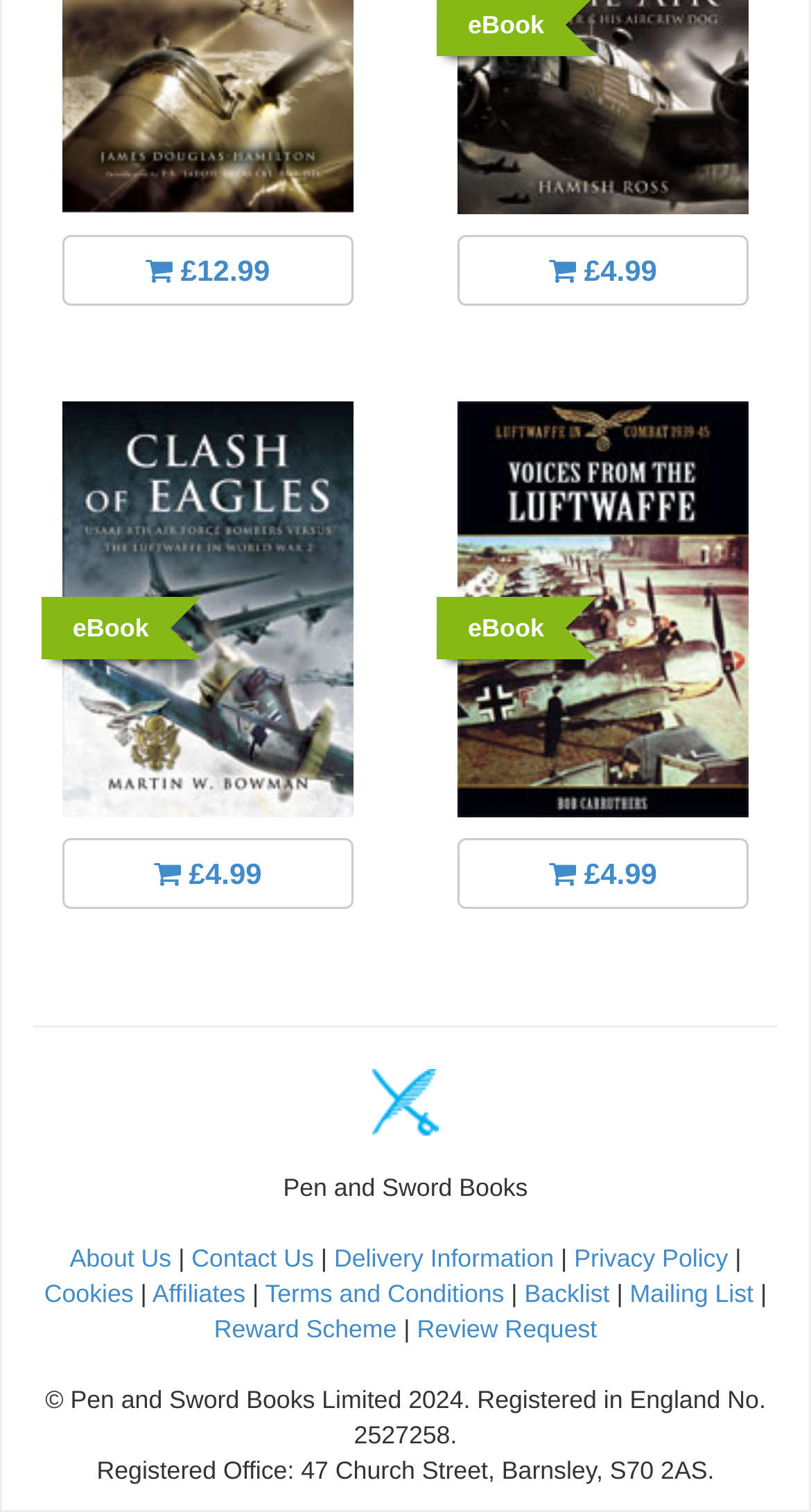Please identify the bounding box coordinates of the area that needs to be clicked to fulfill the following instruction: "View the image of Pen and Sword Books."

[0.459, 0.707, 0.541, 0.751]